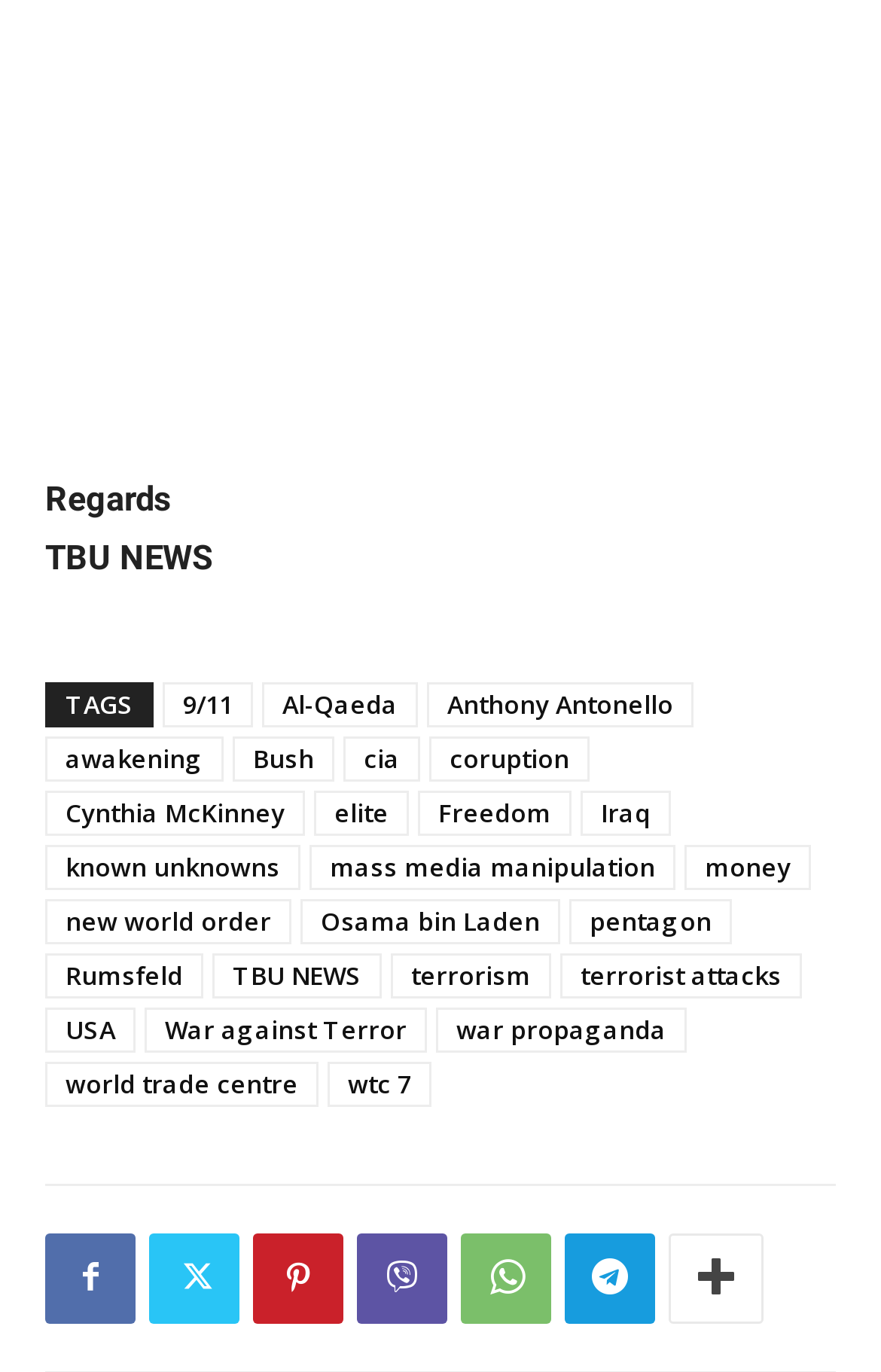Identify the bounding box coordinates of the clickable region required to complete the instruction: "Click on the 'new world order' link". The coordinates should be given as four float numbers within the range of 0 and 1, i.e., [left, top, right, bottom].

[0.051, 0.655, 0.331, 0.688]